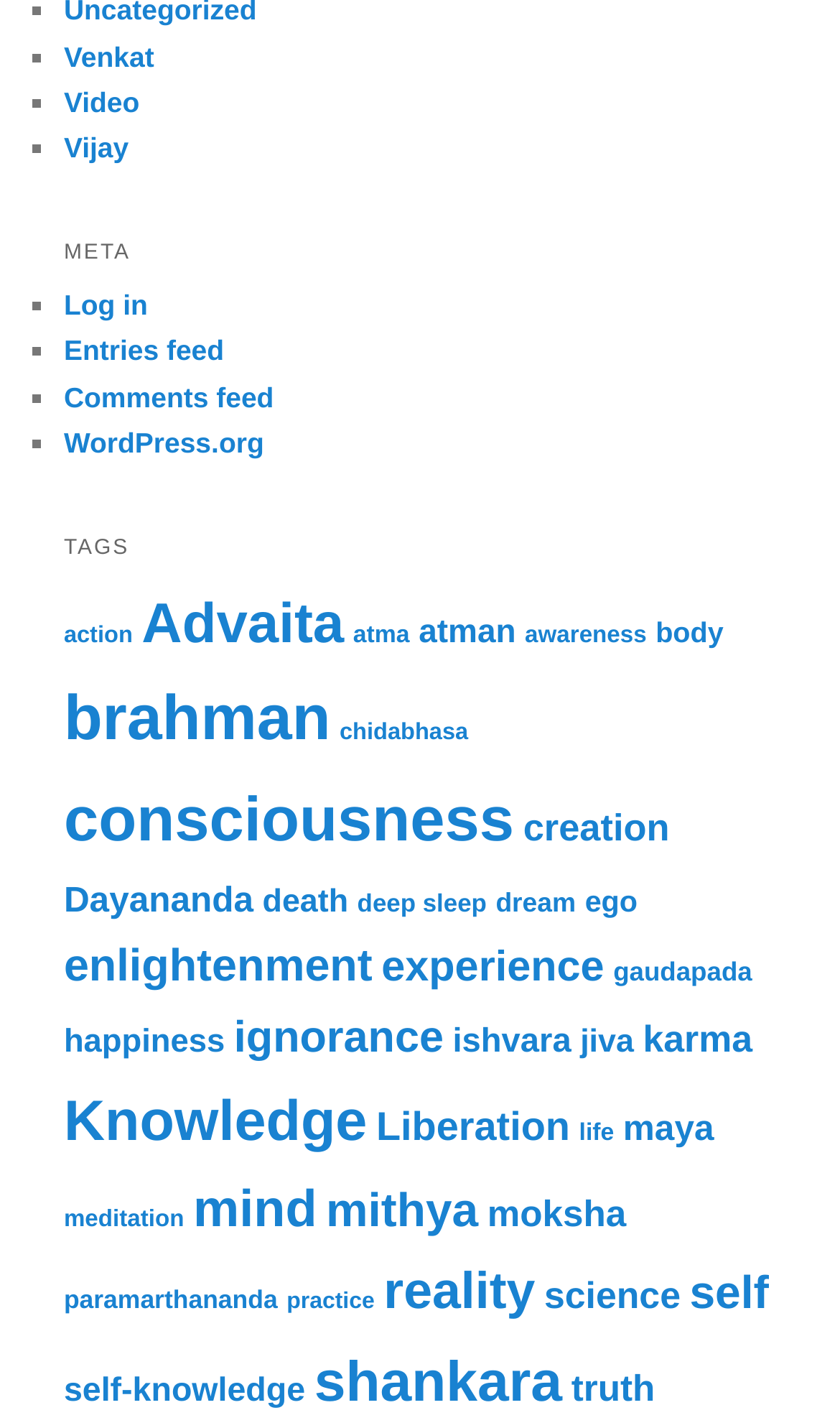Identify the bounding box coordinates of the clickable region to carry out the given instruction: "Read about 'Advaita'".

[0.169, 0.414, 0.41, 0.459]